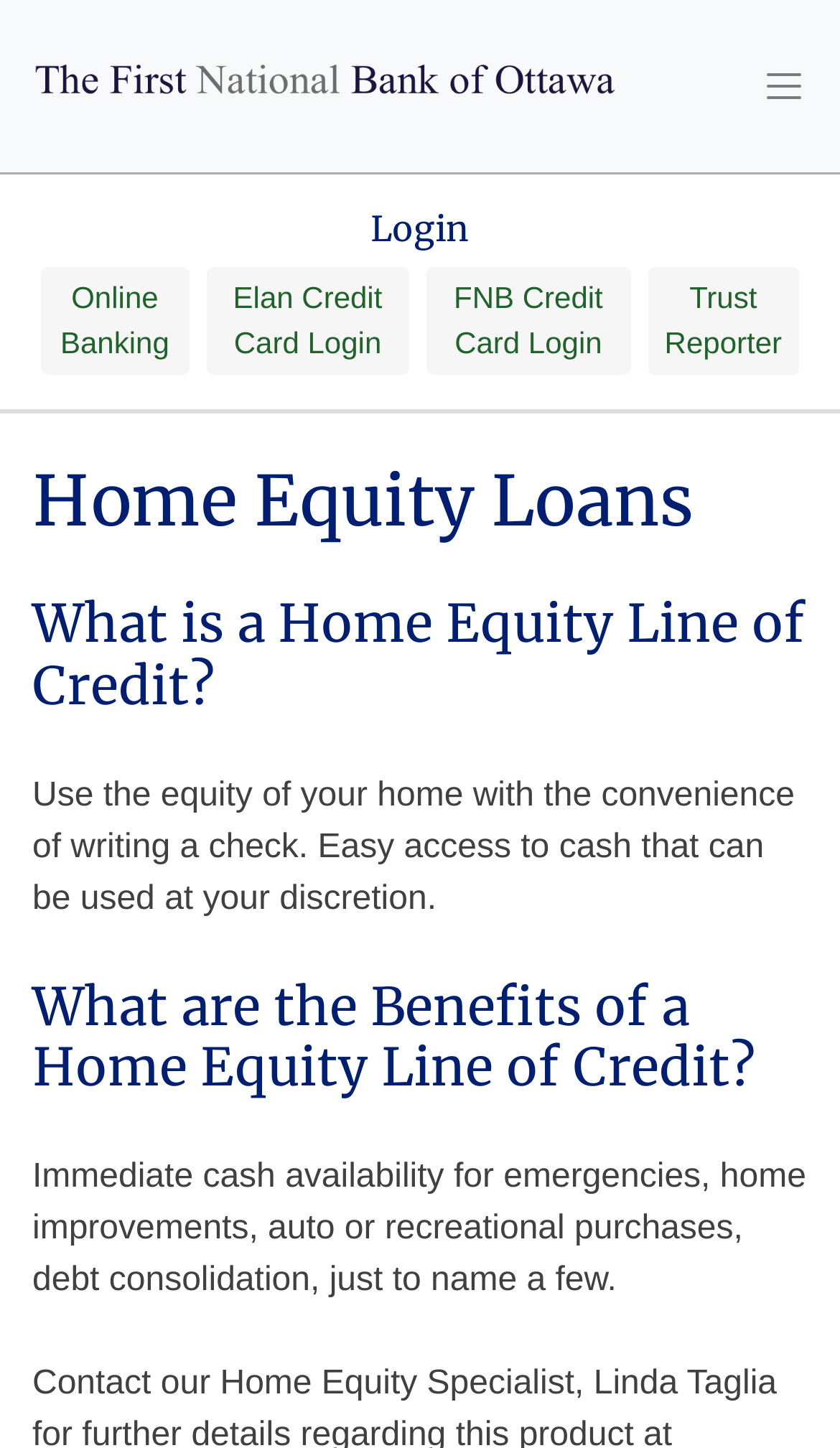Carefully examine the image and provide an in-depth answer to the question: What can be used to access cash with a home equity line of credit?

According to the webpage, one of the benefits of a home equity line of credit is that it provides 'easy access to cash that can be used at your discretion' and specifically mentions that this can be done by 'writing a check'.